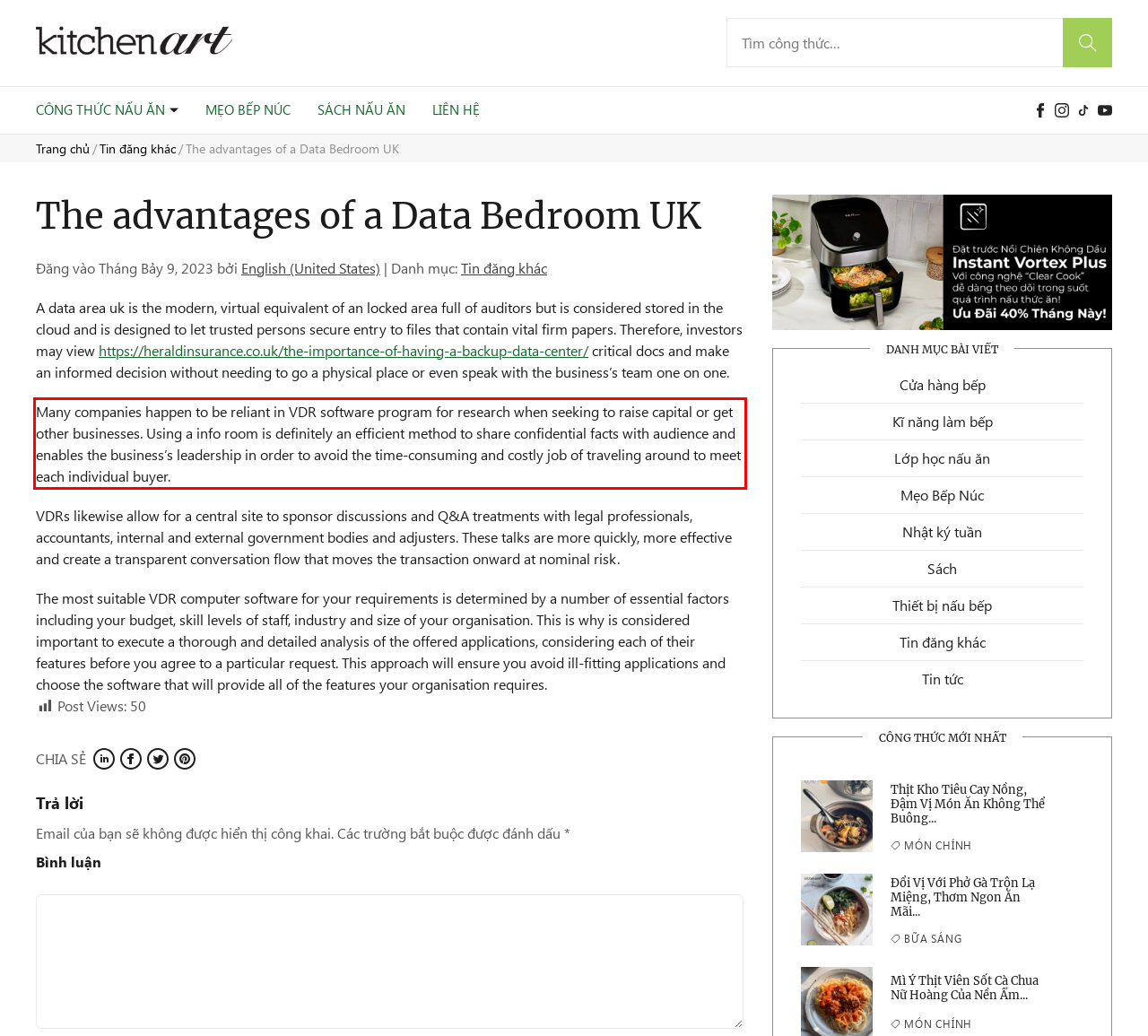Given a webpage screenshot, identify the text inside the red bounding box using OCR and extract it.

Many companies happen to be reliant in VDR software program for research when seeking to raise capital or get other businesses. Using a info room is definitely an efficient method to share confidential facts with audience and enables the business’s leadership in order to avoid the time-consuming and costly job of traveling around to meet each individual buyer.